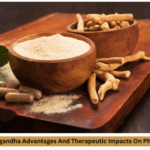Describe the image thoroughly.

The image showcases a warm and inviting wooden surface adorned with two bowls filled with various forms of ashwagandha, a renowned adaptogenic herb. One bowl contains a fine, sandy powder, while the other holds the root pieces, alongside a few capsules, suggesting its versatile uses in herbal medicine. This presentation reflects the therapeutic advantages and holistic benefits that ashwagandha offers, emphasizing its role in promoting wellness and relaxation. The earthy tones and natural textures of the materials enhance the theme of natural health, perfectly aligning with the article's focus on the advantages and impacts of ashwagandha on physical and mental well-being.